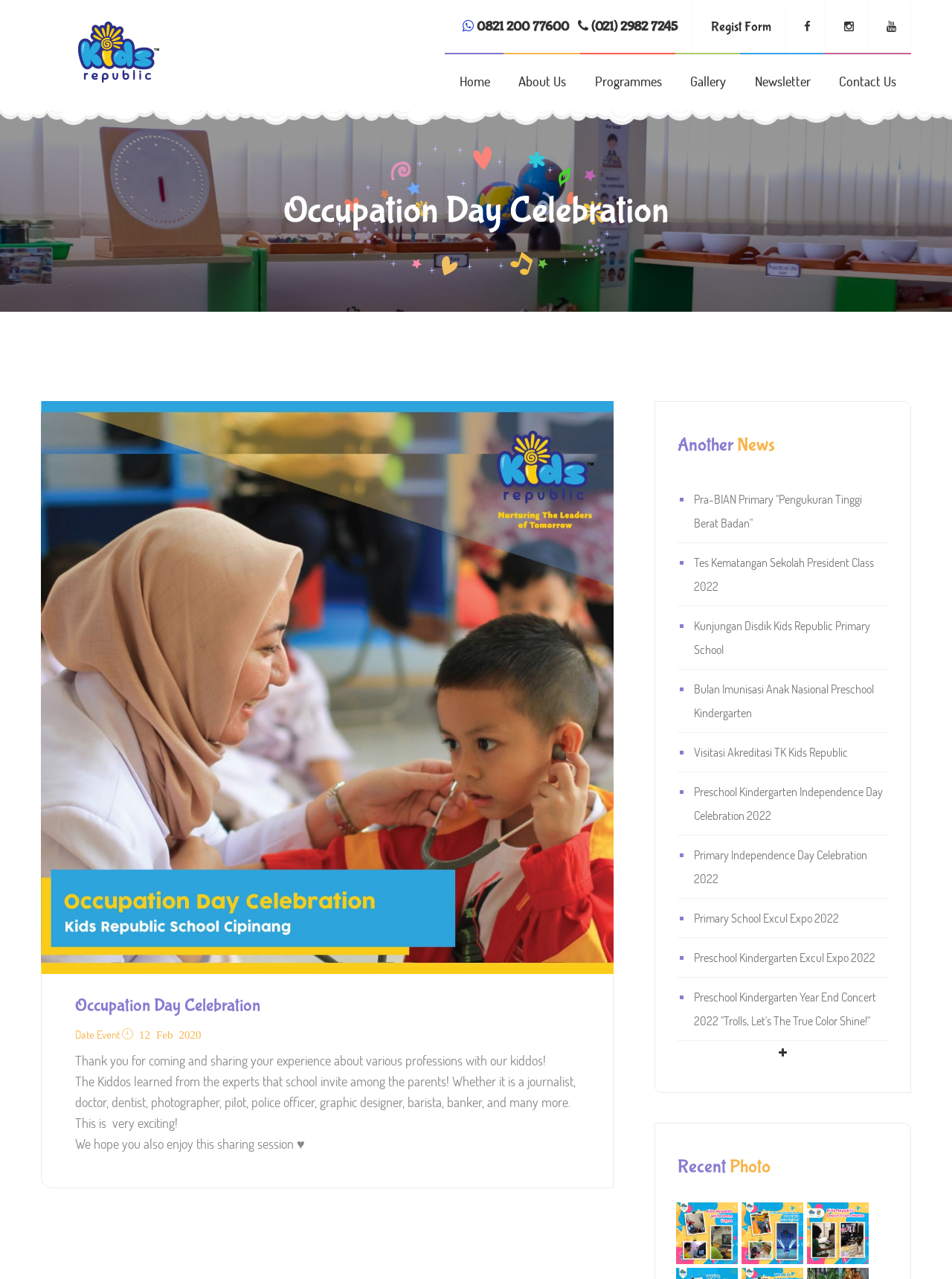What is the date of the Occupation Day Celebration event?
Refer to the image and provide a one-word or short phrase answer.

12 Feb 2020